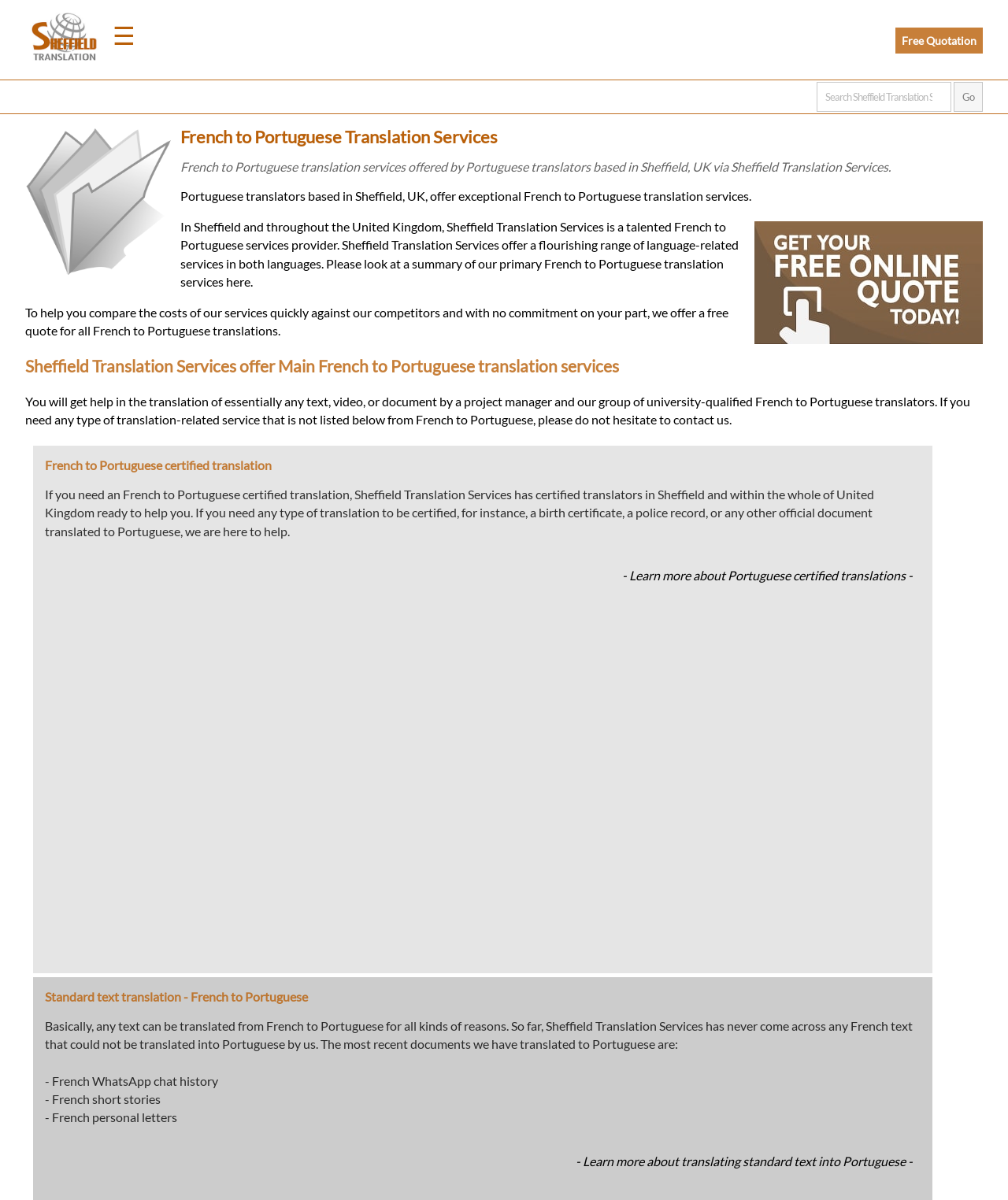Summarize the webpage with a detailed and informative caption.

The webpage is about French to Portuguese translation services offered by Sheffield Translation Services, a company based in Sheffield, UK. At the top left corner, there is an image of the company's logo, accompanied by a navigation menu consisting of links to different sections of the website, including "Translation", "Prices", "Legal Translation", "Languages", "Services", and "Contact".

On the top right corner, there is a "Free Quotation" link and a search box with a "Go" button. Below the navigation menu, there is a horizontal separator line.

The main content of the webpage starts with a heading that repeats the title of the webpage, followed by a brief description of the translation services offered by the company. There is an image related to French to Portuguese translation services on the left side of the page.

The main content is divided into sections, with headings that describe the services offered. The first section explains that the company provides exceptional French to Portuguese translation services, and that they offer a free quote for all translations. The second section lists the main French to Portuguese translation services offered, including certified translations, WhatsApp chat history, short stories, and personal letters.

Throughout the page, there are links to more information about specific services, such as certified translations and translating standard text into Portuguese. The overall layout of the page is organized, with clear headings and concise text that effectively communicates the services offered by Sheffield Translation Services.